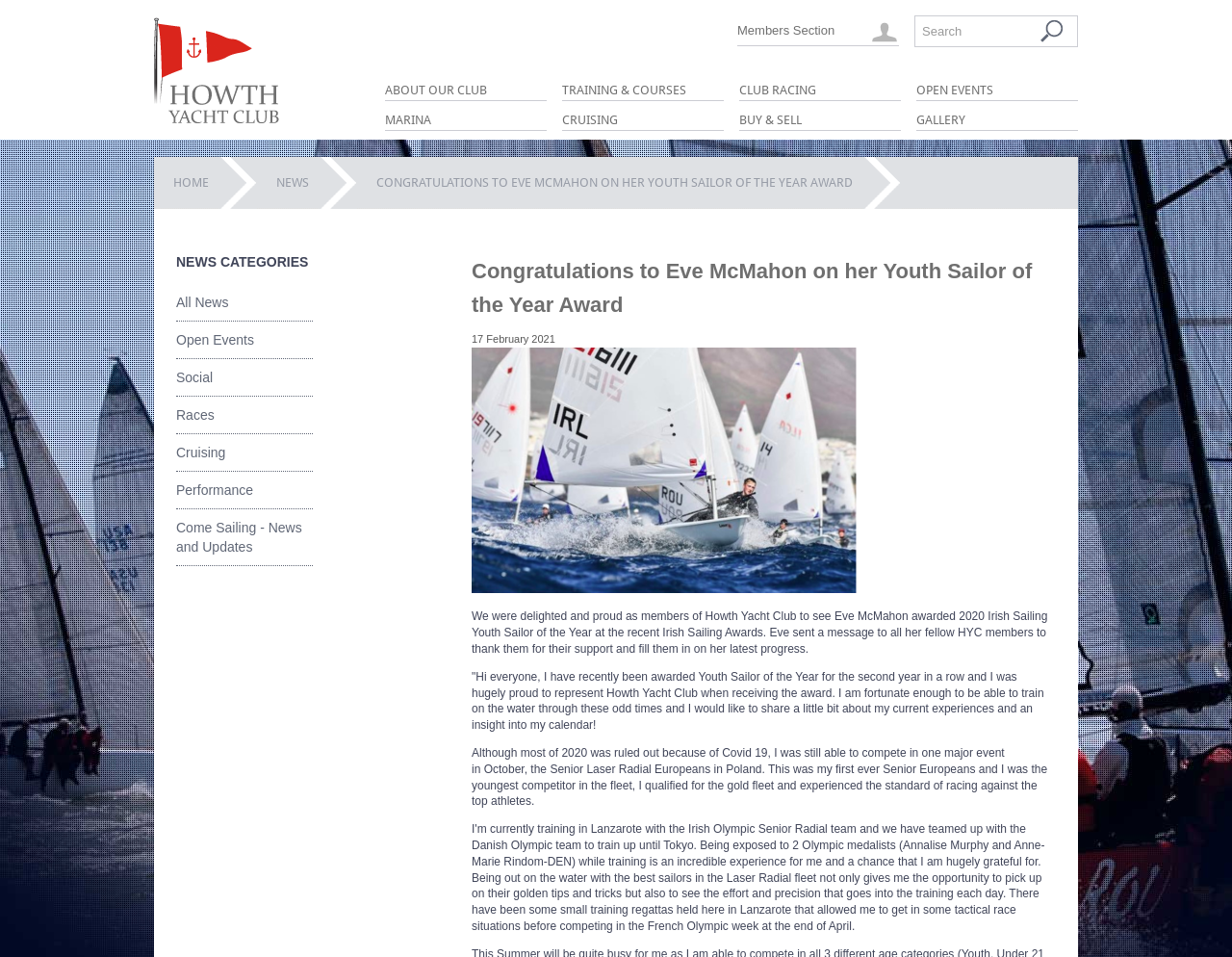Please locate the bounding box coordinates of the element that needs to be clicked to achieve the following instruction: "Go to the members section". The coordinates should be four float numbers between 0 and 1, i.e., [left, top, right, bottom].

[0.598, 0.024, 0.677, 0.039]